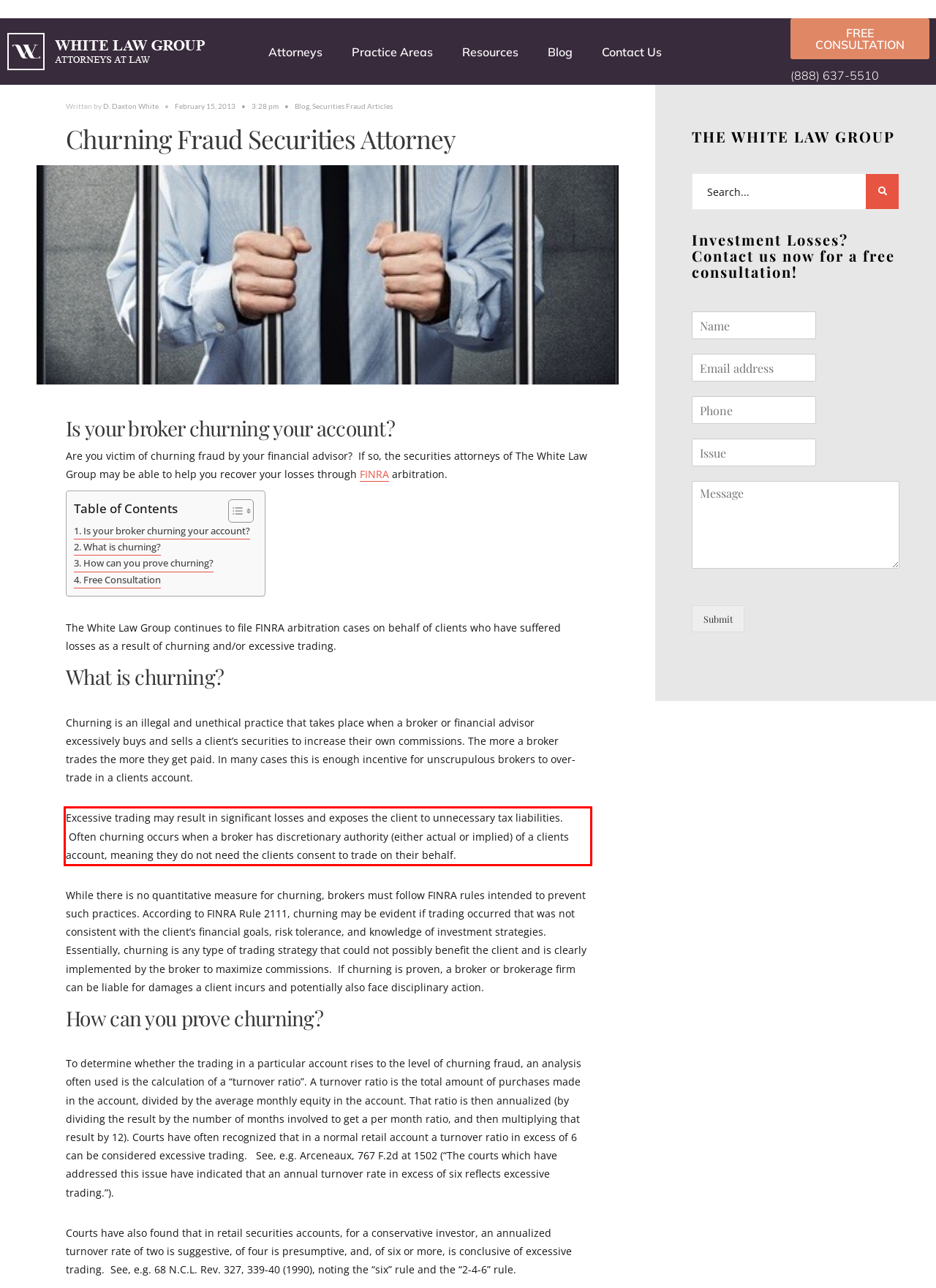You are presented with a webpage screenshot featuring a red bounding box. Perform OCR on the text inside the red bounding box and extract the content.

Excessive trading may result in significant losses and exposes the client to unnecessary tax liabilities. Often churning occurs when a broker has discretionary authority (either actual or implied) of a clients account, meaning they do not need the clients consent to trade on their behalf.